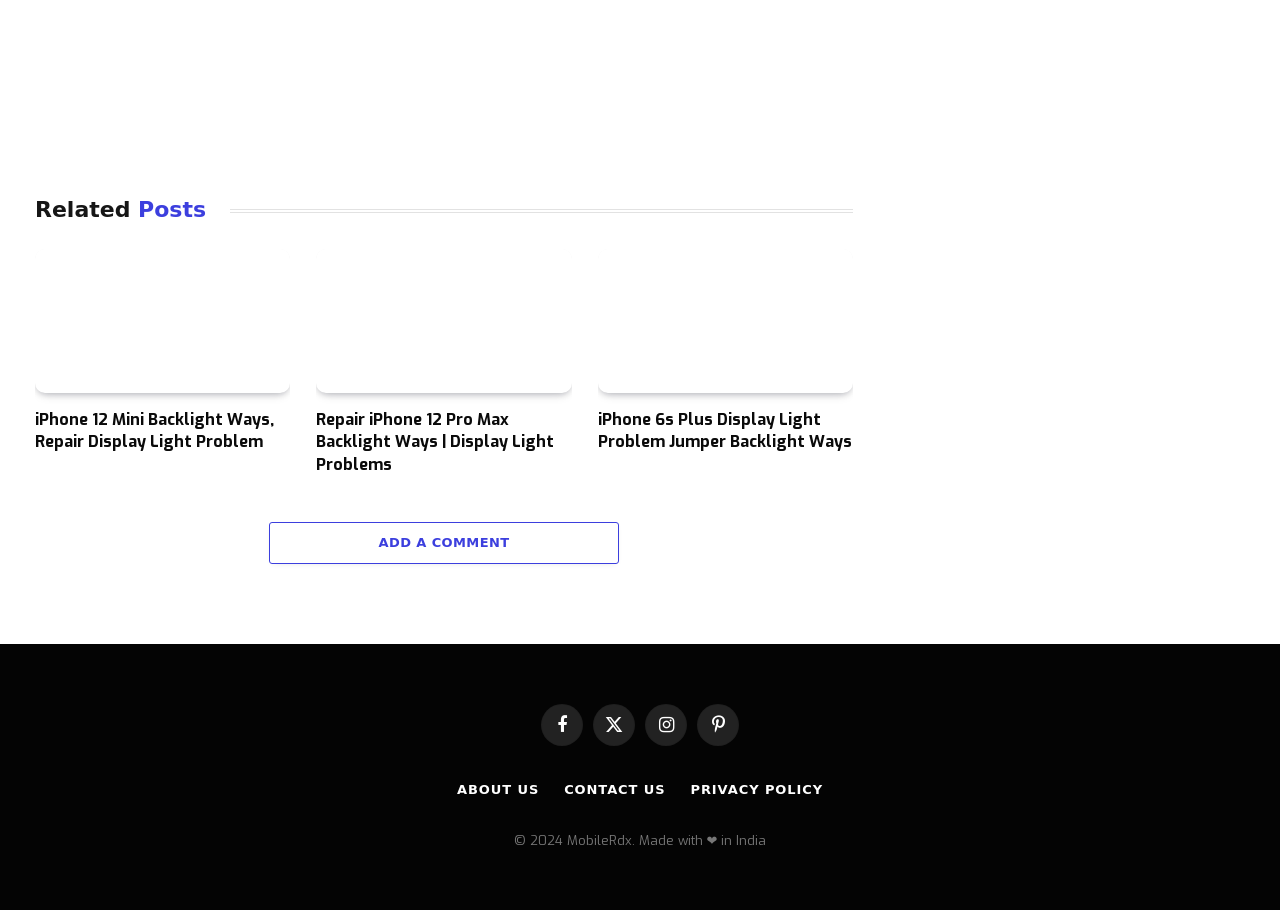Refer to the screenshot and answer the following question in detail:
What is the topic of the first related post?

I looked at the first article element under the 'Related Posts' heading and found the link text 'iPhone 12 Mini Backlight Ways, Repair Display Light Problem', which suggests that the topic of the first related post is iPhone 12 Mini backlight repair.